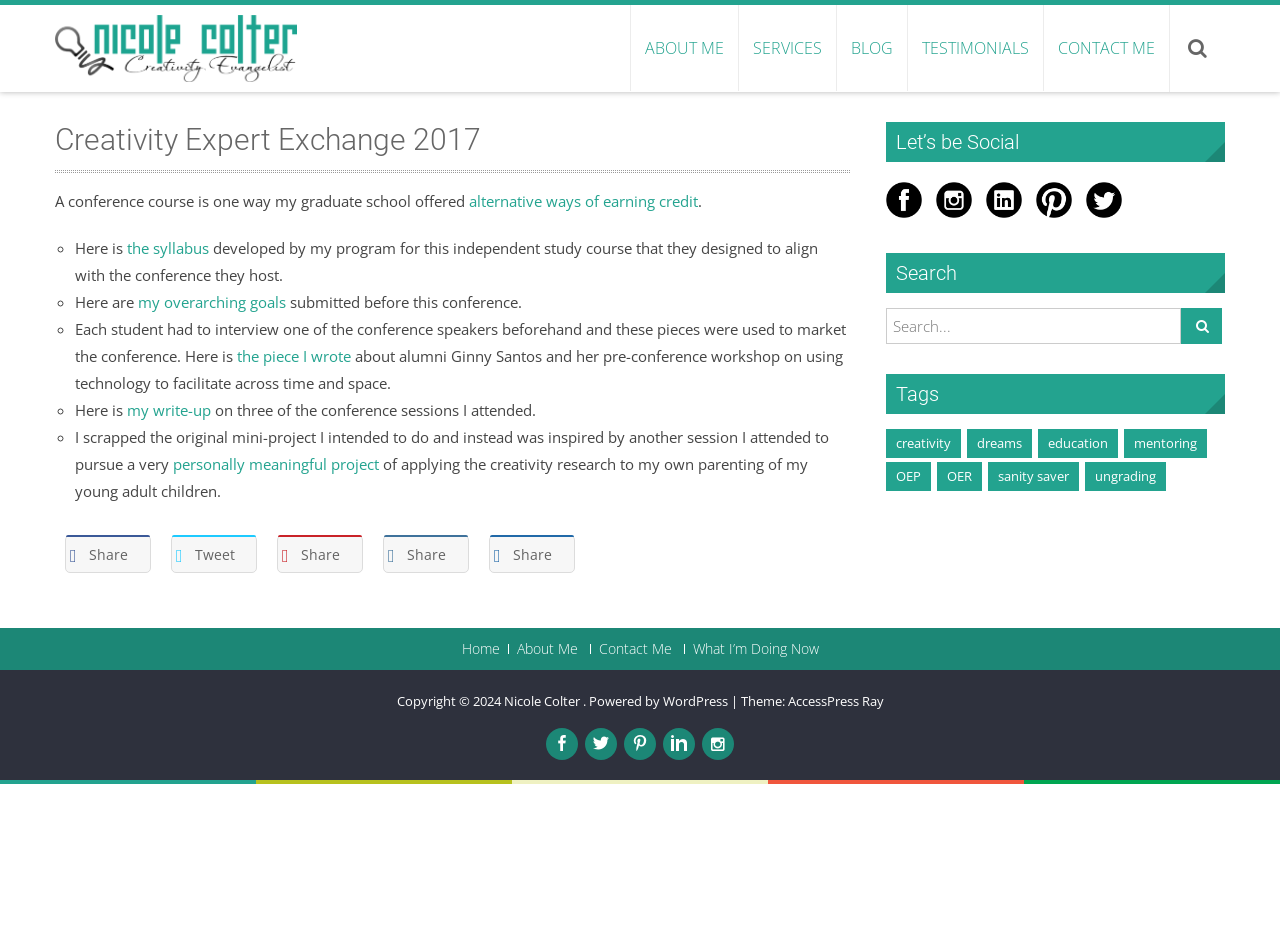Show the bounding box coordinates of the region that should be clicked to follow the instruction: "Read the write-up on three conference sessions."

[0.099, 0.422, 0.165, 0.444]